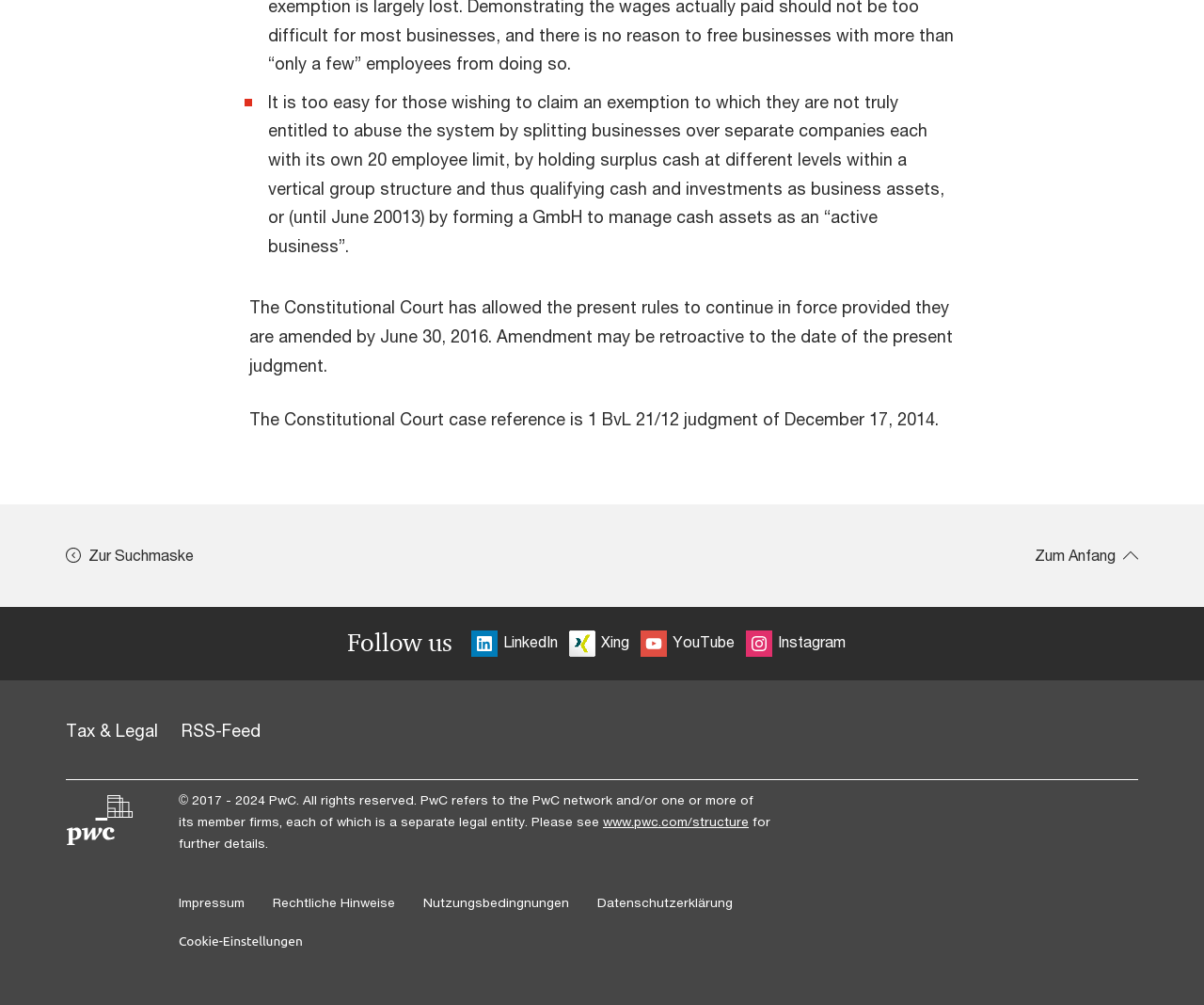Identify the bounding box coordinates for the element you need to click to achieve the following task: "Go to the Tax & Legal page". The coordinates must be four float values ranging from 0 to 1, formatted as [left, top, right, bottom].

[0.055, 0.717, 0.131, 0.737]